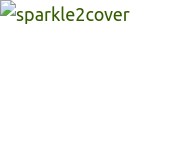Break down the image and describe each part extensively.

The image is the cover art for "Sparkle 2," a puzzle game developed and published by 10tons Ltd. for the Sony PlayStation Vita. The cover features vibrant graphics that encapsulate the game's magical and jewel-matching theme, highlighting its appeal to both casual and dedicated gamers. Released on May 20, 2014, "Sparkle 2" is a sequel that builds upon its predecessor, promising engaging gameplay and new features. The aesthetic reflects the puzzle genre, designed to attract players looking for a visually captivating and entertaining experience.